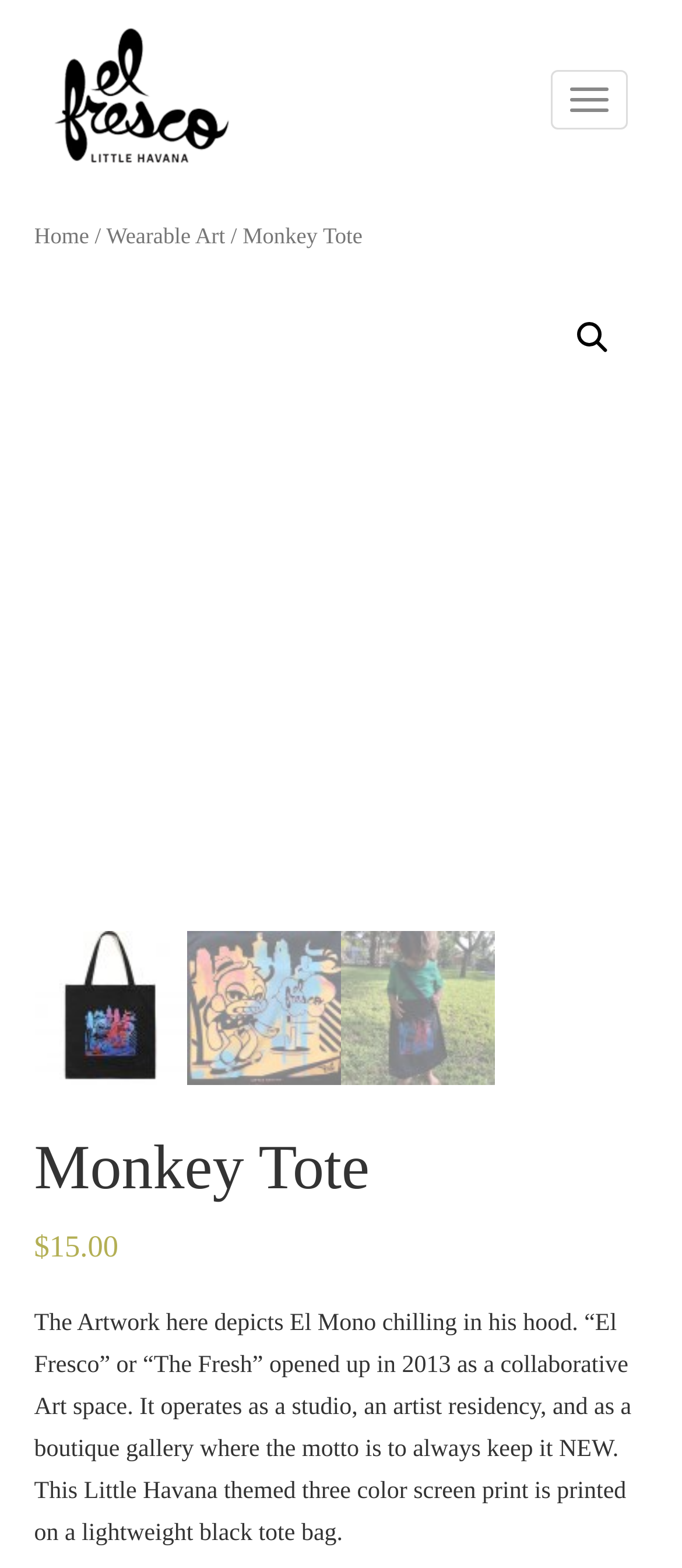What is the theme of the artwork on the tote bag?
Please answer the question with as much detail and depth as you can.

The theme of the artwork on the tote bag can be inferred from the description of the artwork, which mentions 'Little Havana' as the theme of the three-color screen print.